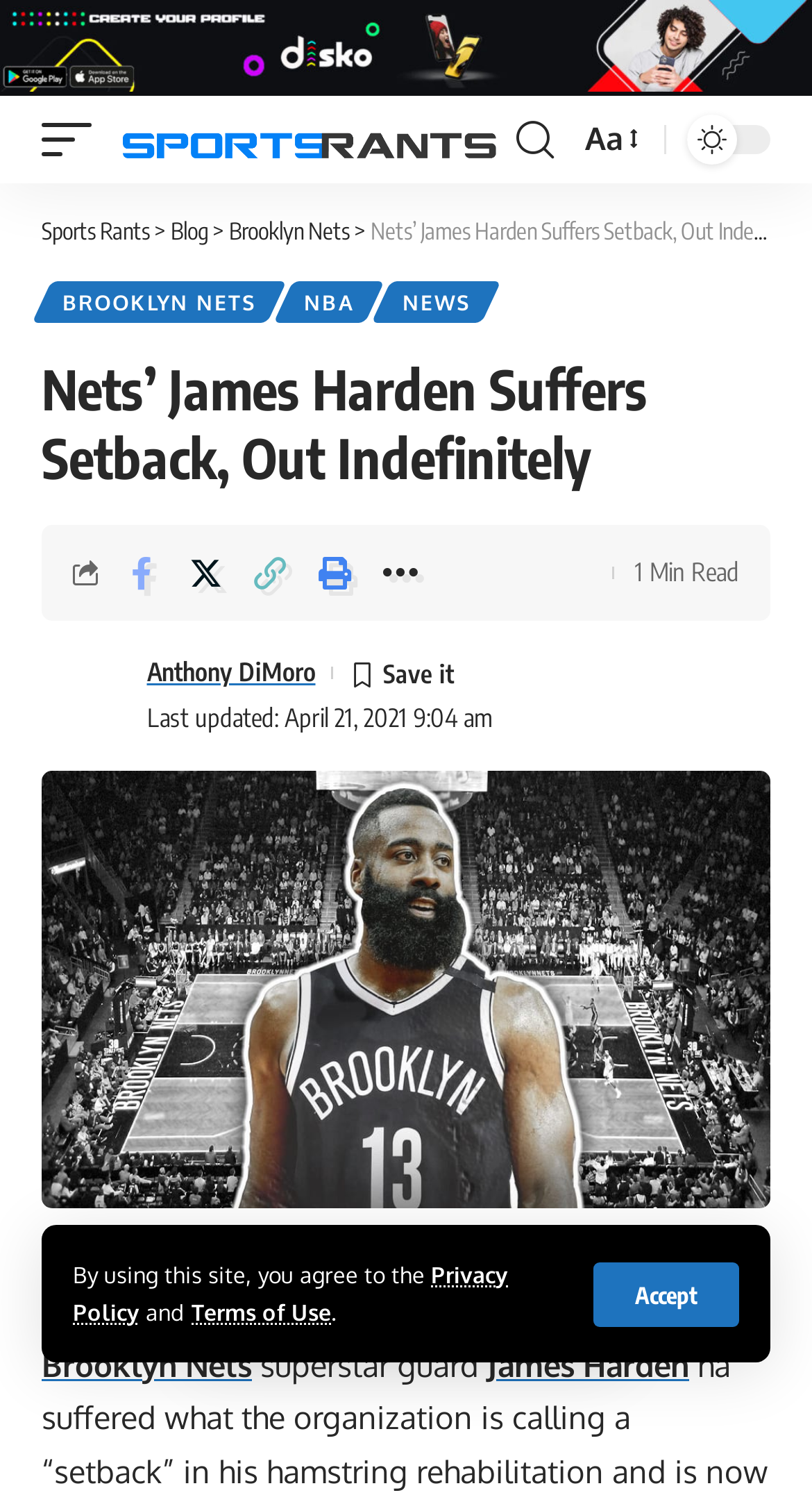Identify the bounding box coordinates of the part that should be clicked to carry out this instruction: "View the image of James Harden".

[0.051, 0.511, 0.949, 0.8]